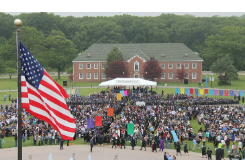Analyze the image and give a detailed response to the question:
What is waving prominently on the left side of the image?

The caption specifically notes that 'an American flag [is] waving prominently on the left side of the image', indicating that the flag is a notable feature of the scene.